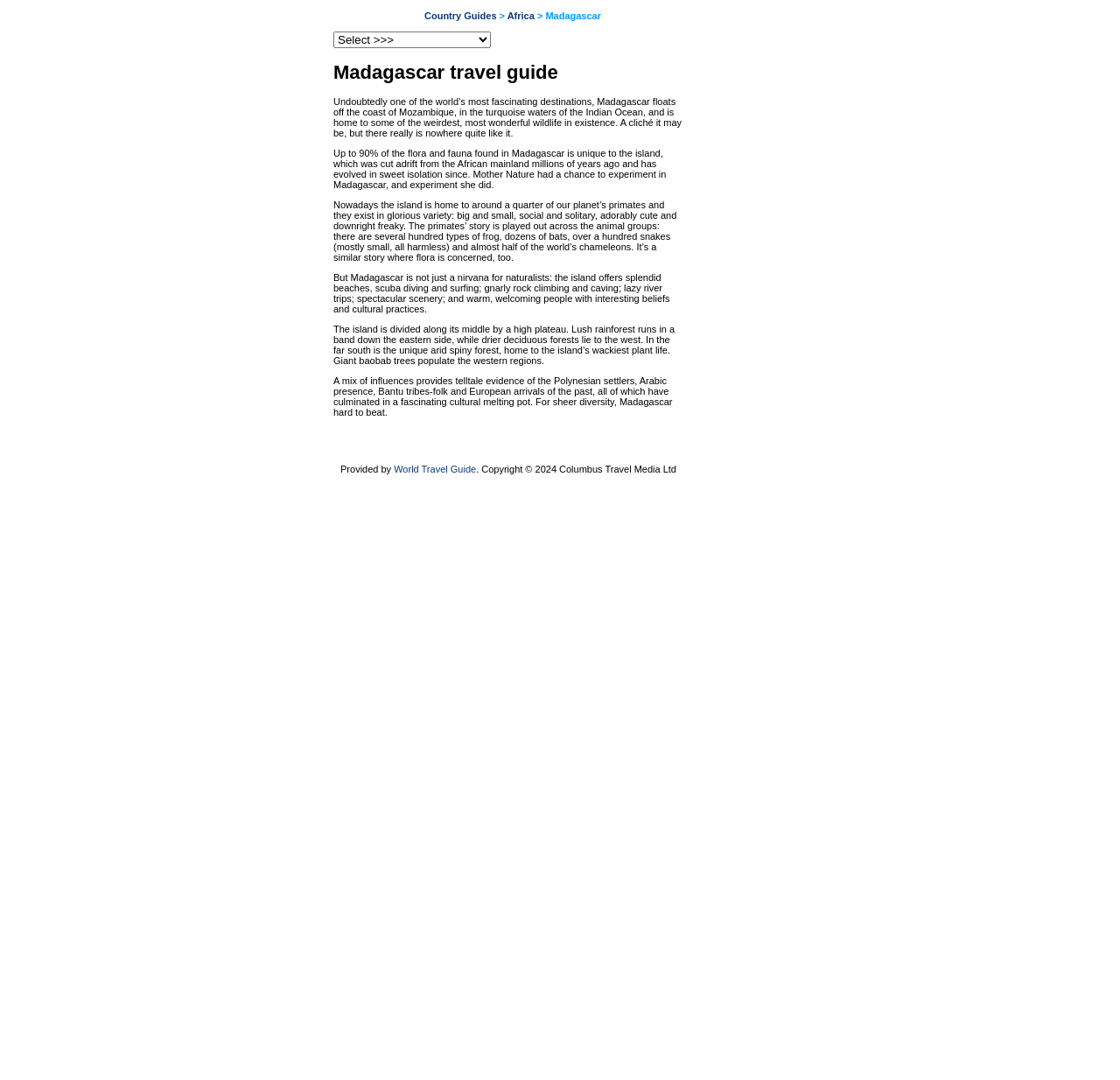Determine the bounding box coordinates of the UI element described by: "World Travel Guide".

[0.352, 0.43, 0.425, 0.44]